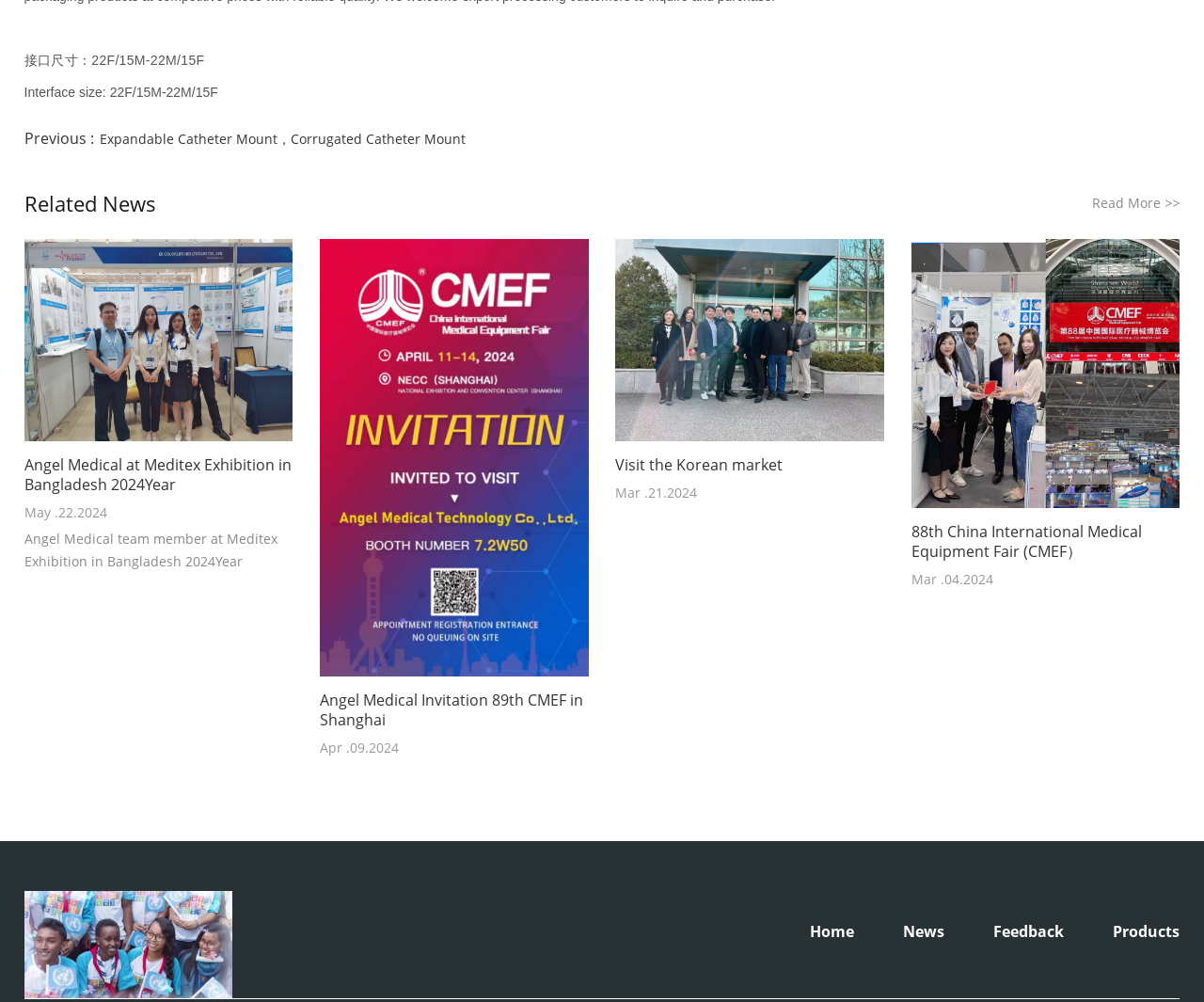Using the description "Read More >>", predict the bounding box of the relevant HTML element.

[0.907, 0.189, 0.98, 0.218]